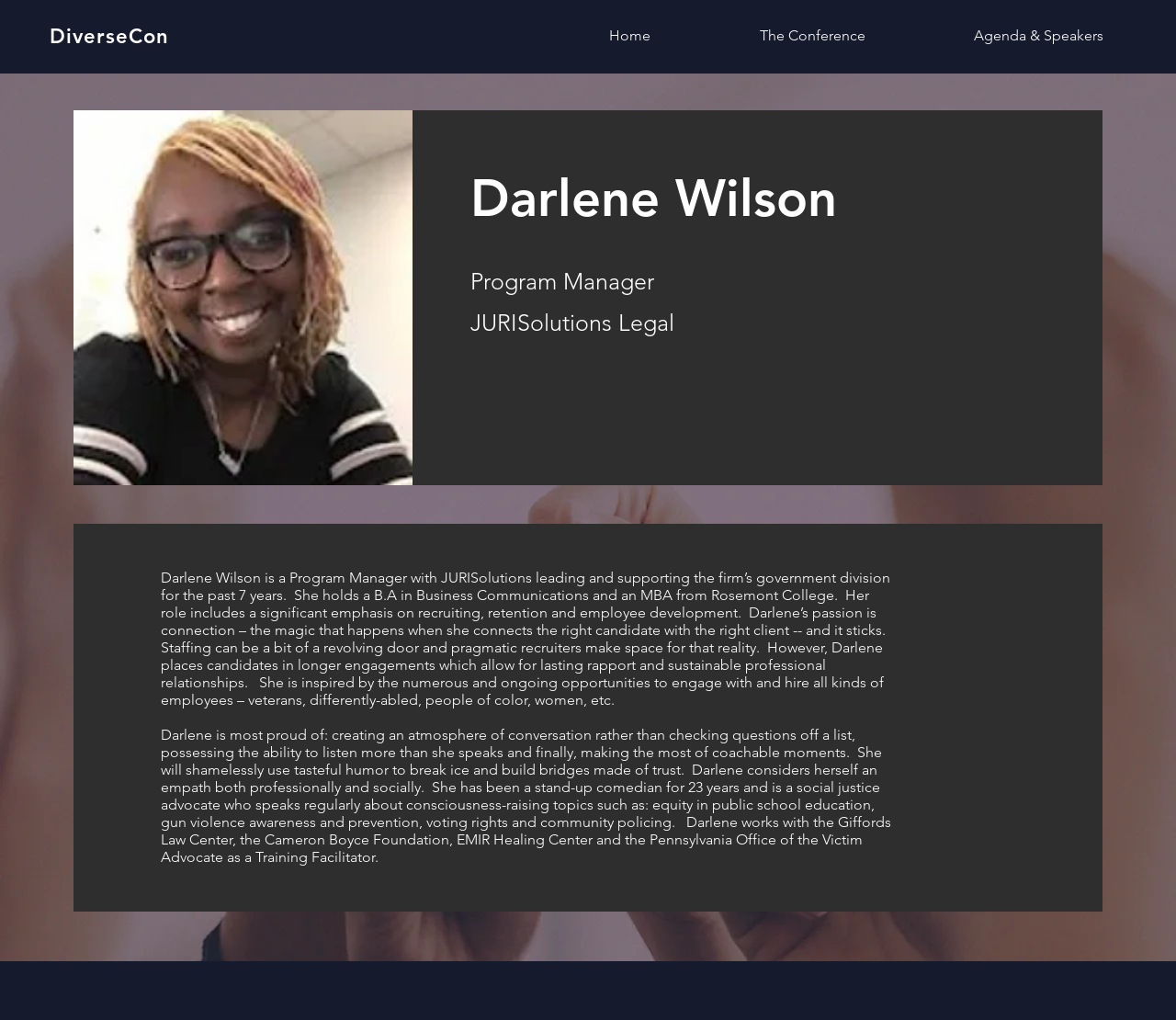Extract the bounding box coordinates for the described element: "The Conference". The coordinates should be represented as four float numbers between 0 and 1: [left, top, right, bottom].

[0.599, 0.018, 0.782, 0.051]